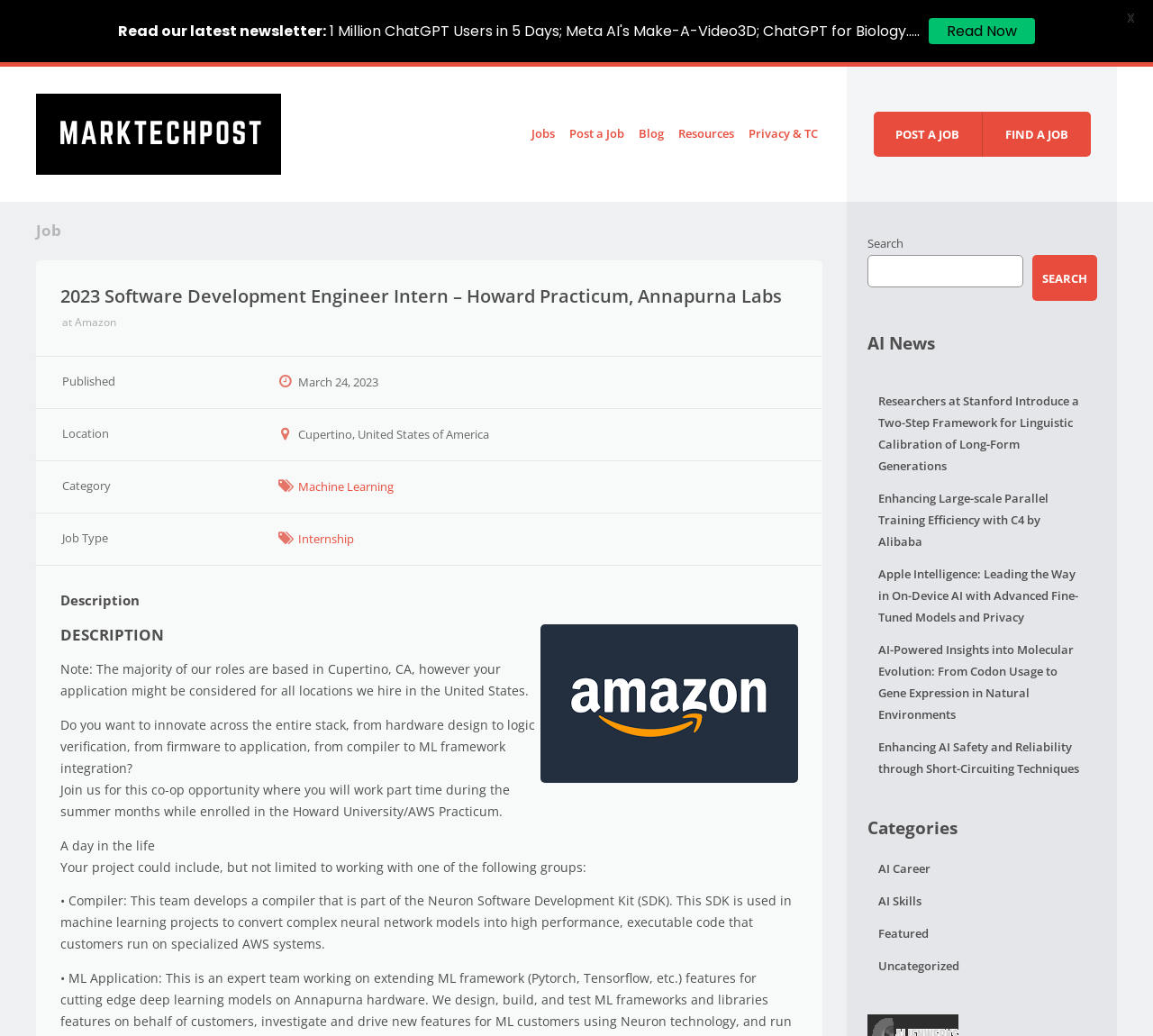Kindly determine the bounding box coordinates of the area that needs to be clicked to fulfill this instruction: "Read AI news".

[0.752, 0.372, 0.951, 0.466]